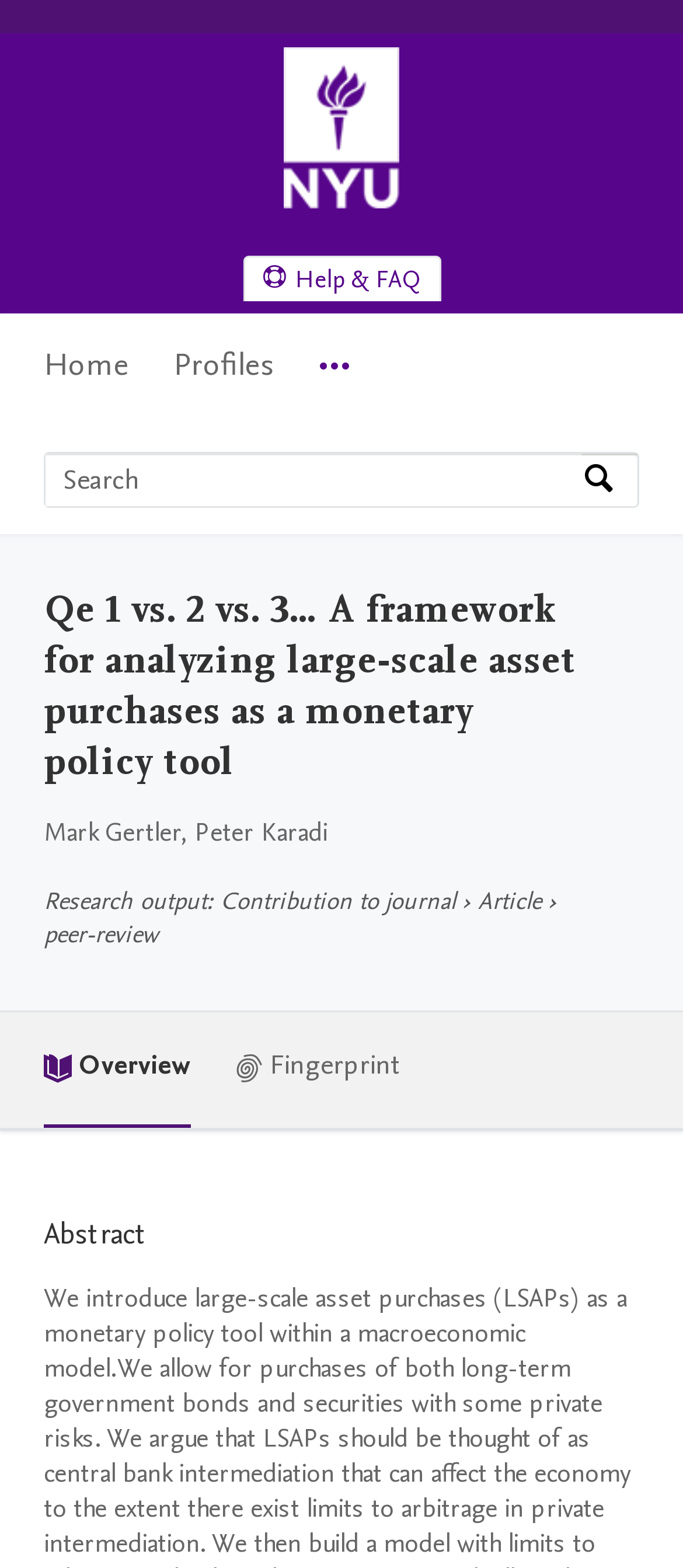Given the element description: "aria-label="Search"", predict the bounding box coordinates of the UI element it refers to, using four float numbers between 0 and 1, i.e., [left, top, right, bottom].

[0.851, 0.289, 0.933, 0.322]